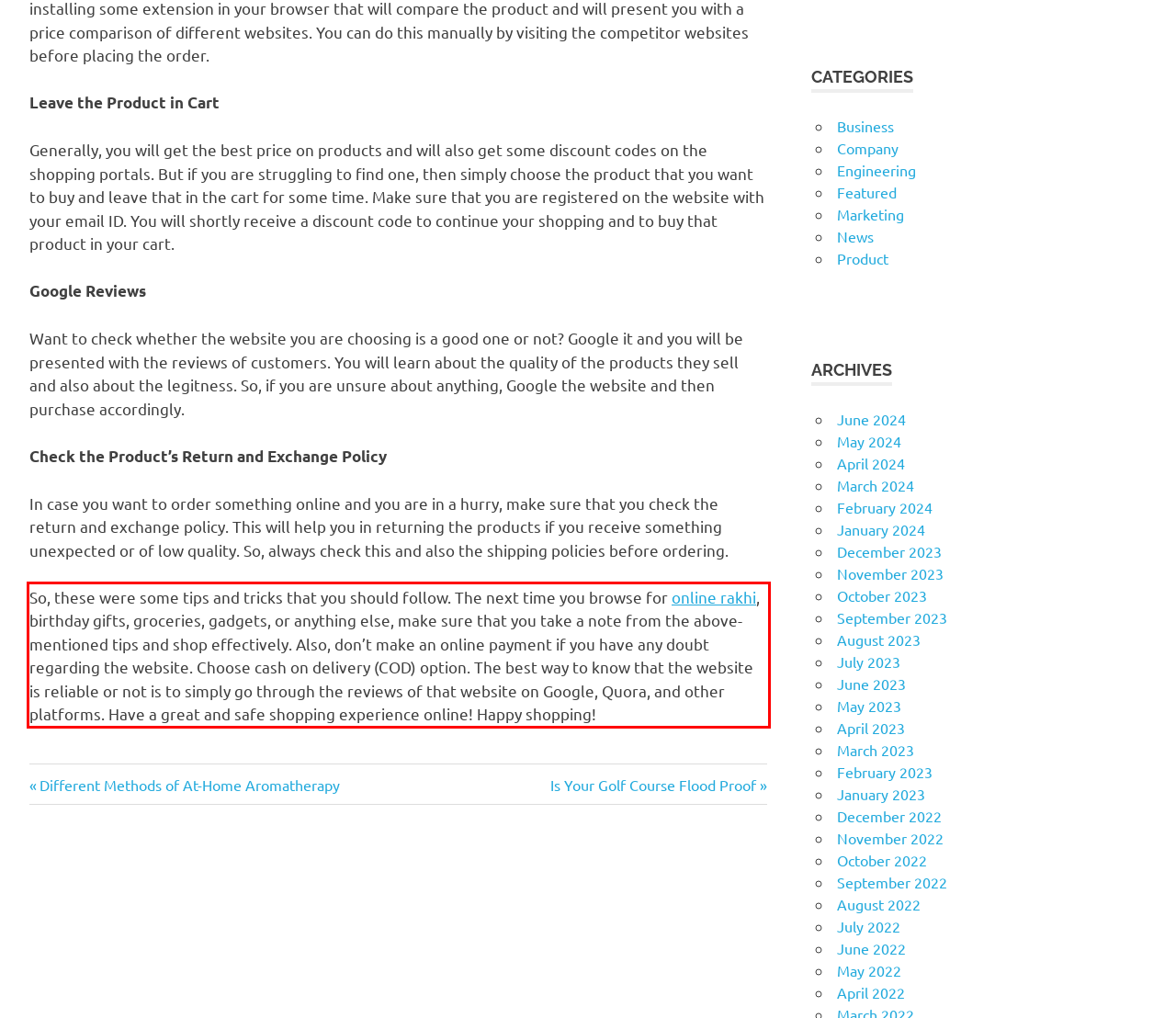Please analyze the screenshot of a webpage and extract the text content within the red bounding box using OCR.

So, these were some tips and tricks that you should follow. The next time you browse for online rakhi, birthday gifts, groceries, gadgets, or anything else, make sure that you take a note from the above-mentioned tips and shop effectively. Also, don’t make an online payment if you have any doubt regarding the website. Choose cash on delivery (COD) option. The best way to know that the website is reliable or not is to simply go through the reviews of that website on Google, Quora, and other platforms. Have a great and safe shopping experience online! Happy shopping!